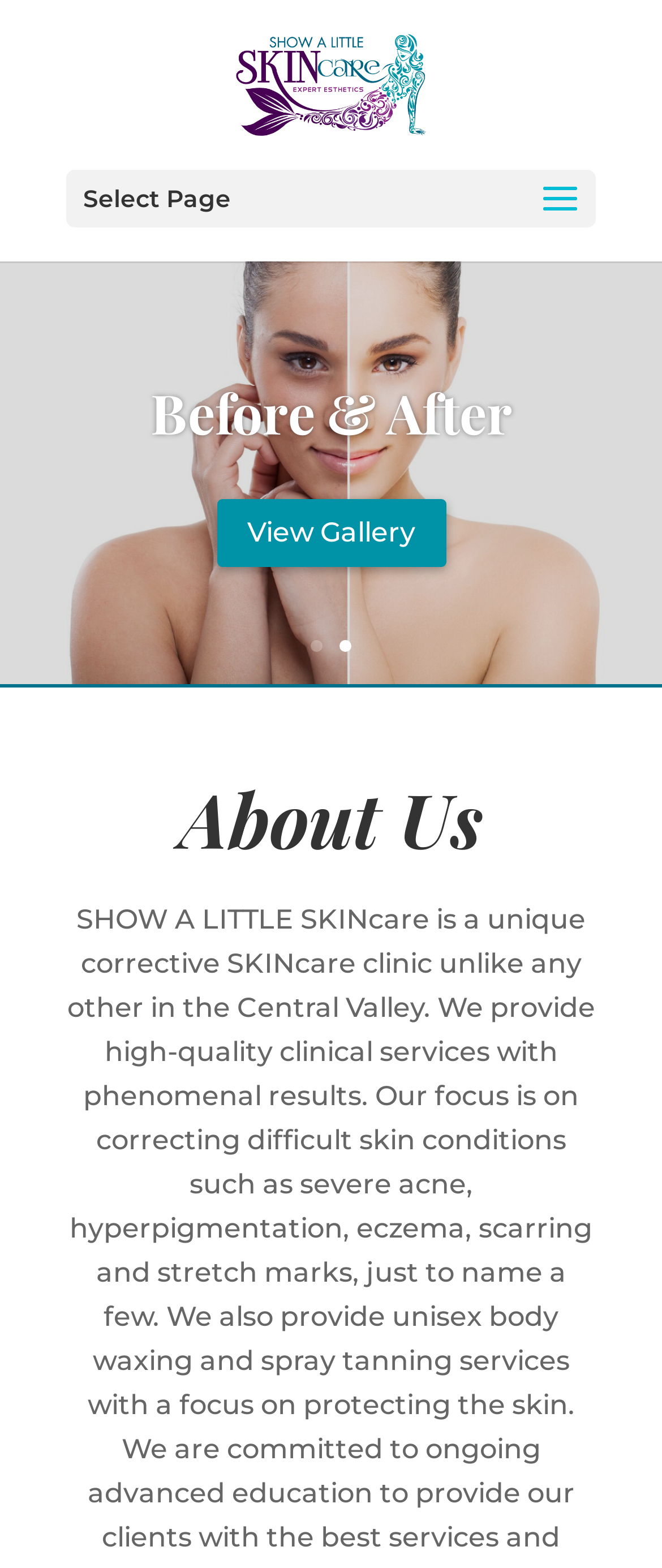What is the title of the section below the navigation links? Please answer the question using a single word or phrase based on the image.

About Us